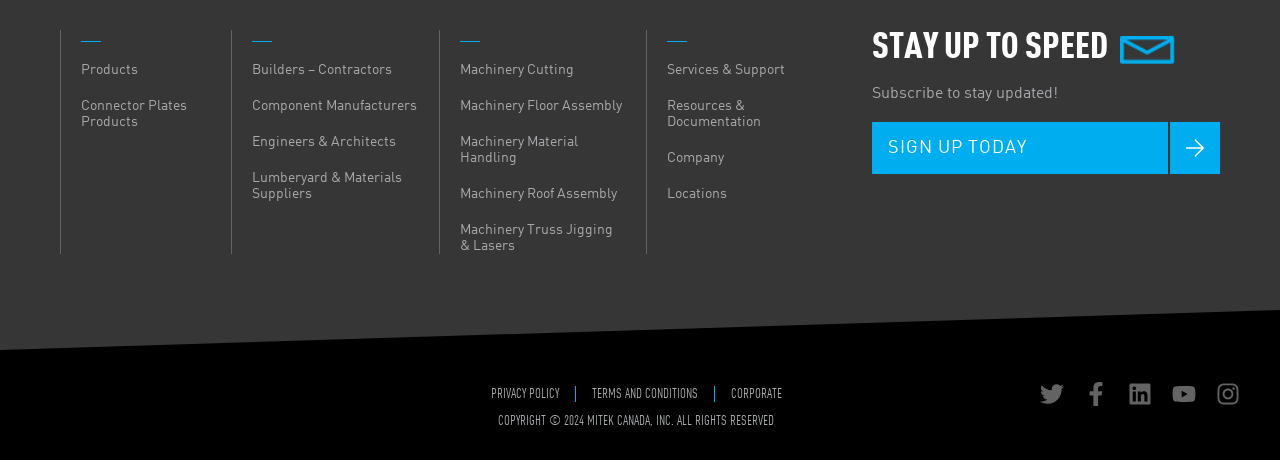Please find the bounding box for the UI component described as follows: "Machinery Truss Jigging & Lasers".

[0.36, 0.484, 0.479, 0.549]